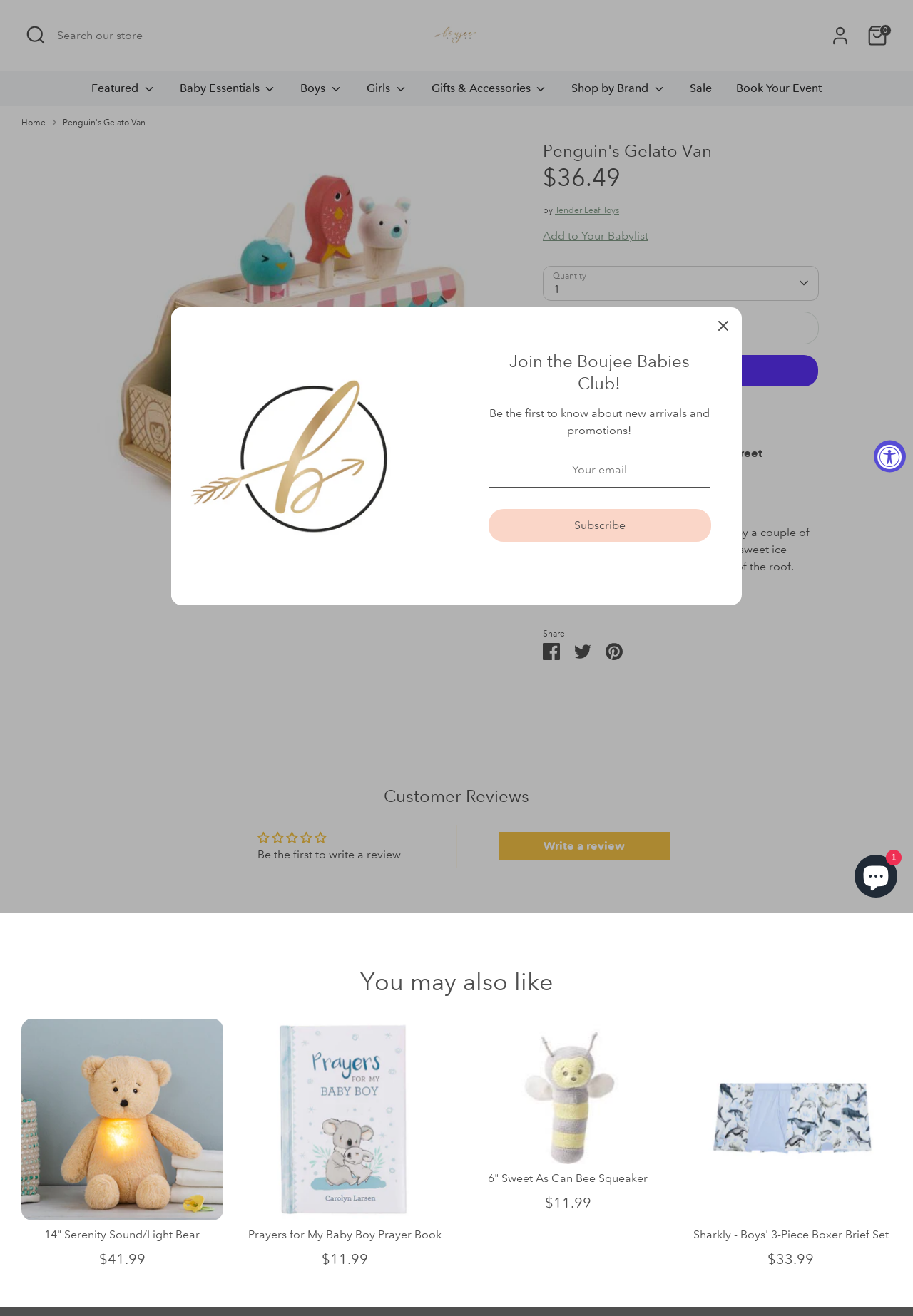Can you find the bounding box coordinates for the element that needs to be clicked to execute this instruction: "Search our store"? The coordinates should be given as four float numbers between 0 and 1, i.e., [left, top, right, bottom].

[0.023, 0.016, 0.473, 0.039]